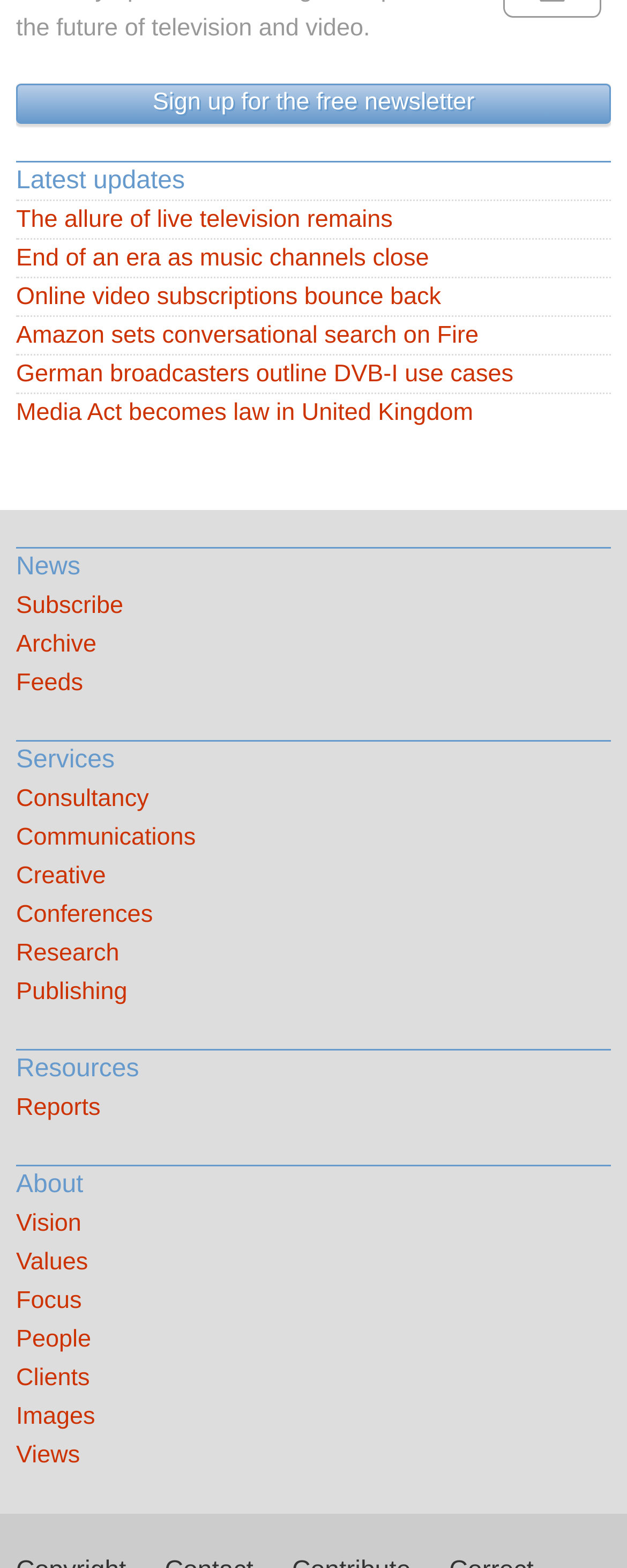How many headings are on the webpage?
Answer with a single word or phrase by referring to the visual content.

5